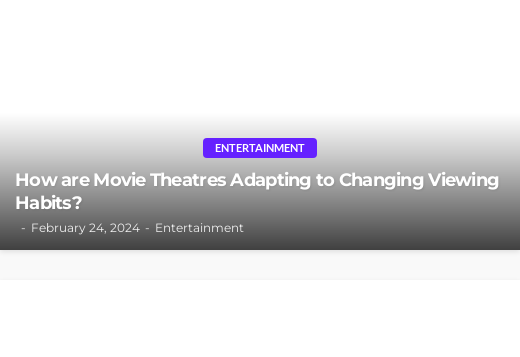What is the main topic of the article?
Please give a detailed and elaborate explanation in response to the question.

The main topic of the article can be determined by reading the article header, which highlights a significant shift in the movie industry and reflects on how theaters are adjusting to evolving audience preferences in the wake of increased digital streaming options.